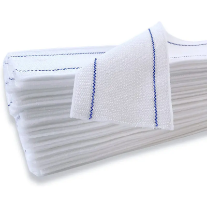Write a descriptive caption for the image, covering all notable aspects.

The image features a stack of disposable microfiber mop pads designed for effective cleaning. The pads are predominantly white with subtle blue stitching accents, highlighting their durable construction. They are designed to fit various cleaning systems, suitable for both dry and wet cleaning tasks. The texture of the pads suggests high absorbency, making them ideal for tackling dirt, dust, and spills in various environments. These pads are part of a product line that focuses on convenience and efficiency in cleaning, reflecting modern solutions for maintaining cleanliness in homes and professional spaces.